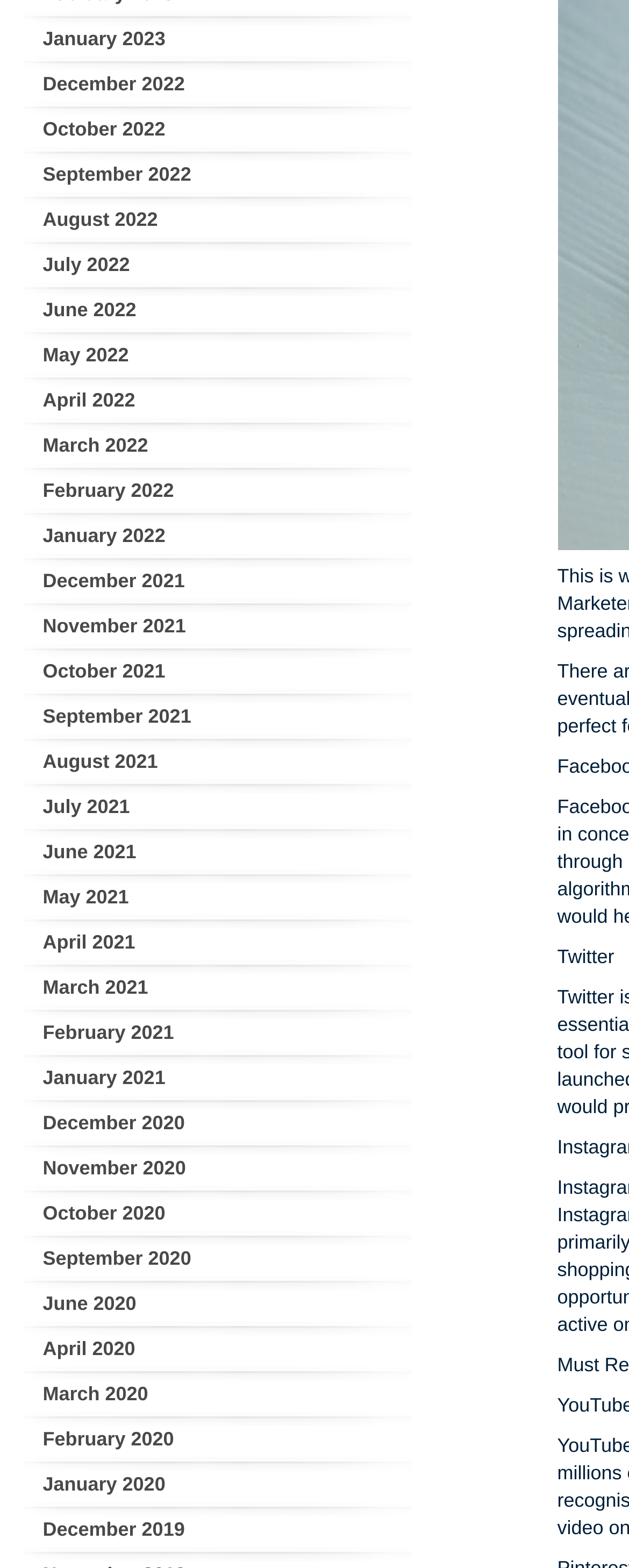Kindly determine the bounding box coordinates of the area that needs to be clicked to fulfill this instruction: "go to Twitter".

[0.886, 0.603, 0.977, 0.617]